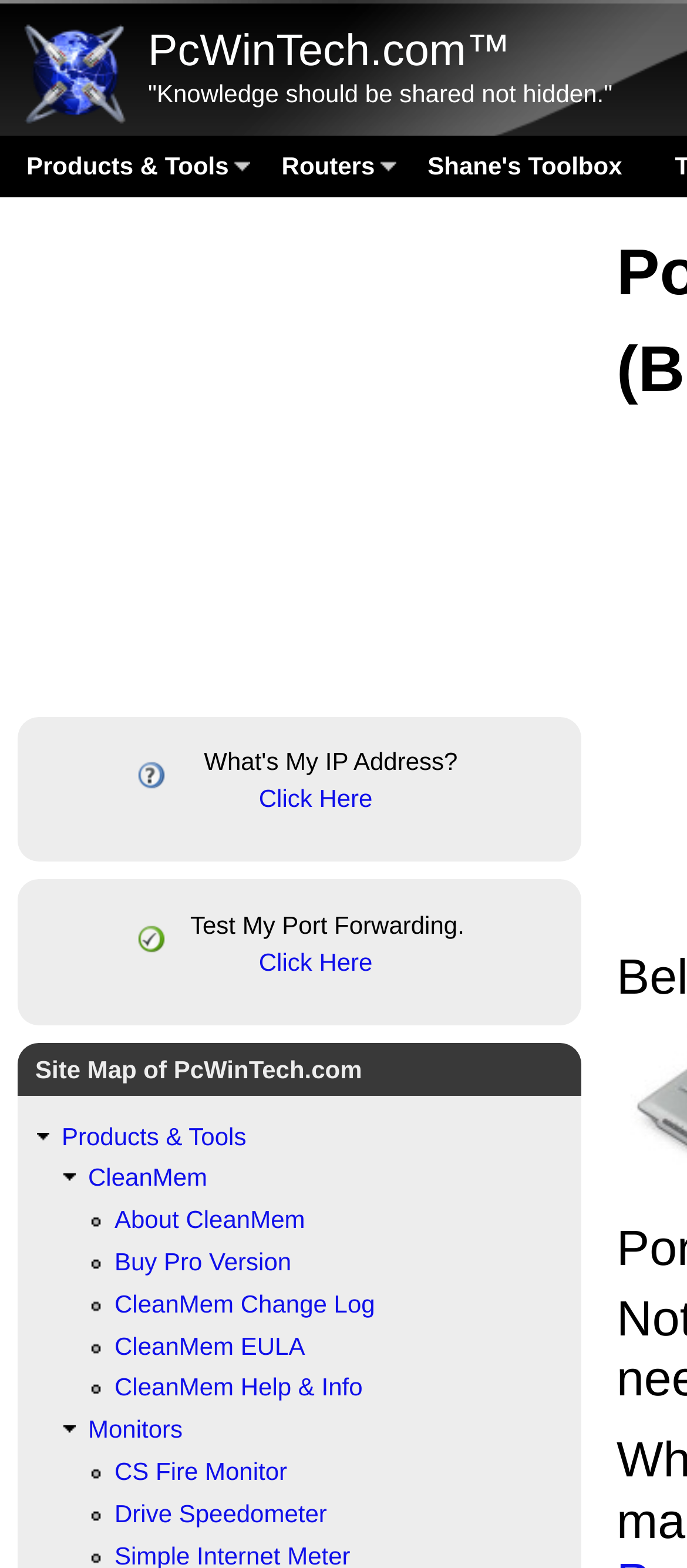Provide the bounding box coordinates of the UI element this sentence describes: "CleanMem Change Log".

[0.167, 0.822, 0.546, 0.84]